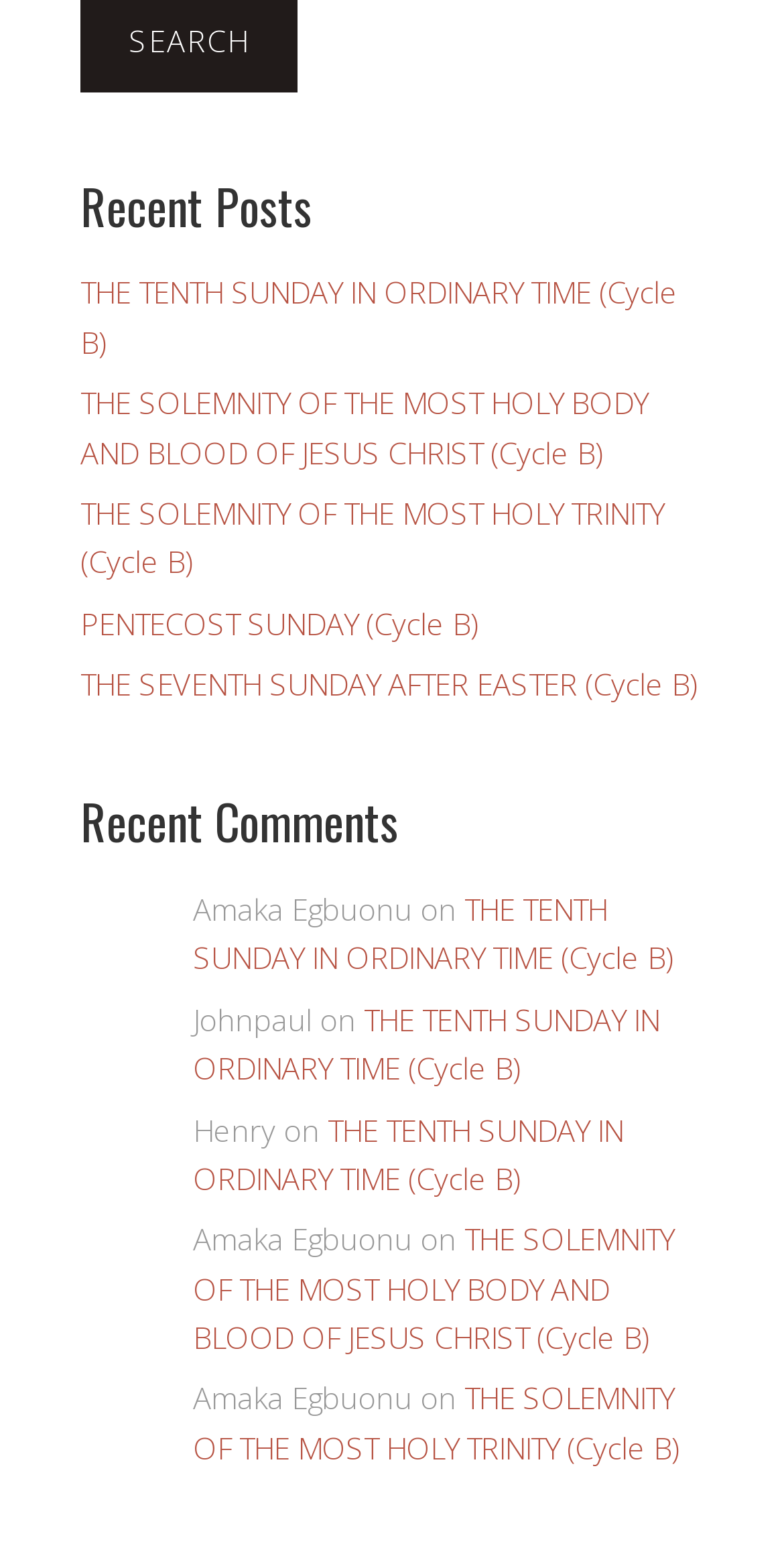Identify the bounding box coordinates for the element you need to click to achieve the following task: "view post by Henry". Provide the bounding box coordinates as four float numbers between 0 and 1, in the form [left, top, right, bottom].

[0.246, 0.71, 0.795, 0.767]